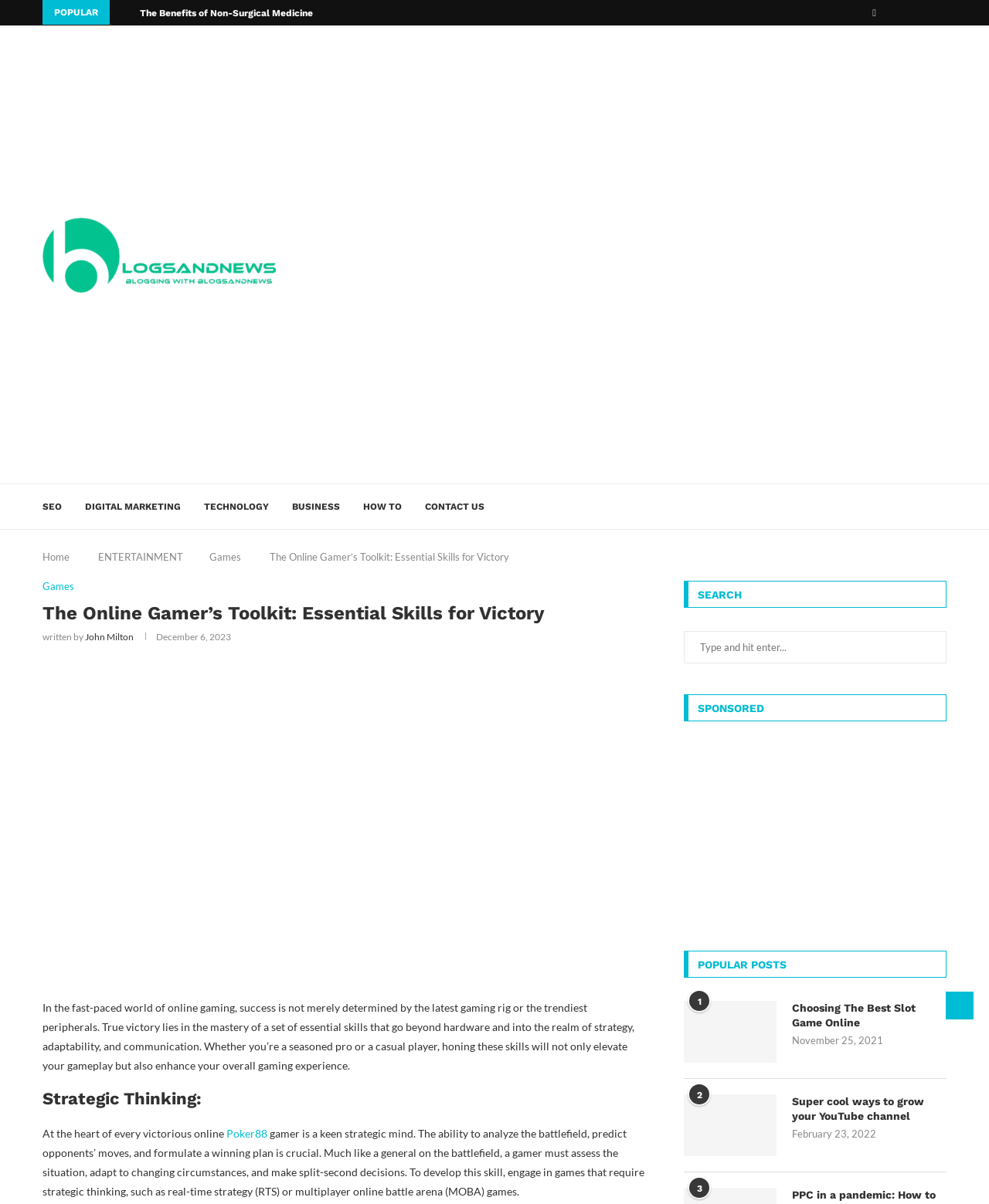Find the bounding box coordinates of the area that needs to be clicked in order to achieve the following instruction: "Check the popular post 'Choosing The Best Slot Game Online'". The coordinates should be specified as four float numbers between 0 and 1, i.e., [left, top, right, bottom].

[0.691, 0.831, 0.785, 0.882]